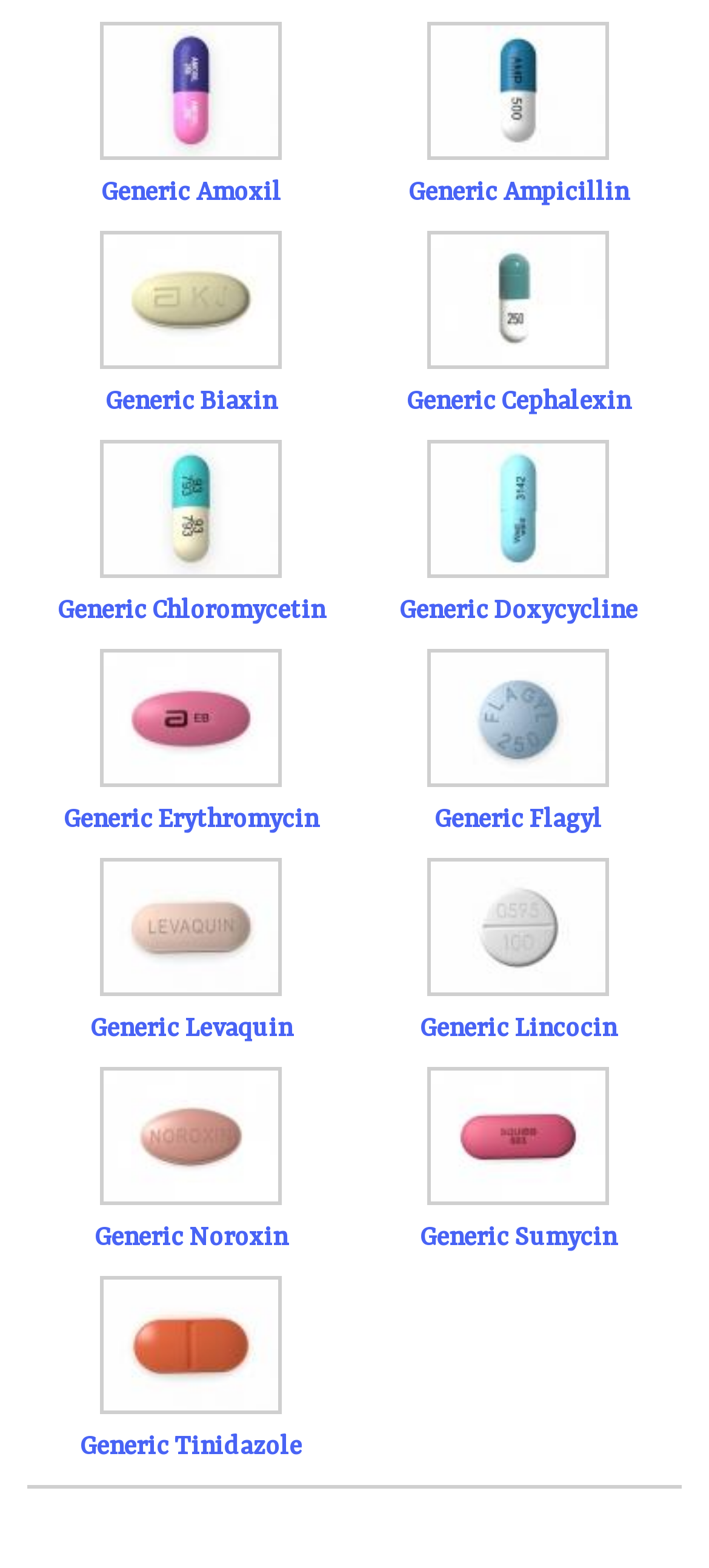Provide a single word or phrase to answer the given question: 
What is the name of the antibiotic with the image on the bottom-left corner?

Generic Tinidazole